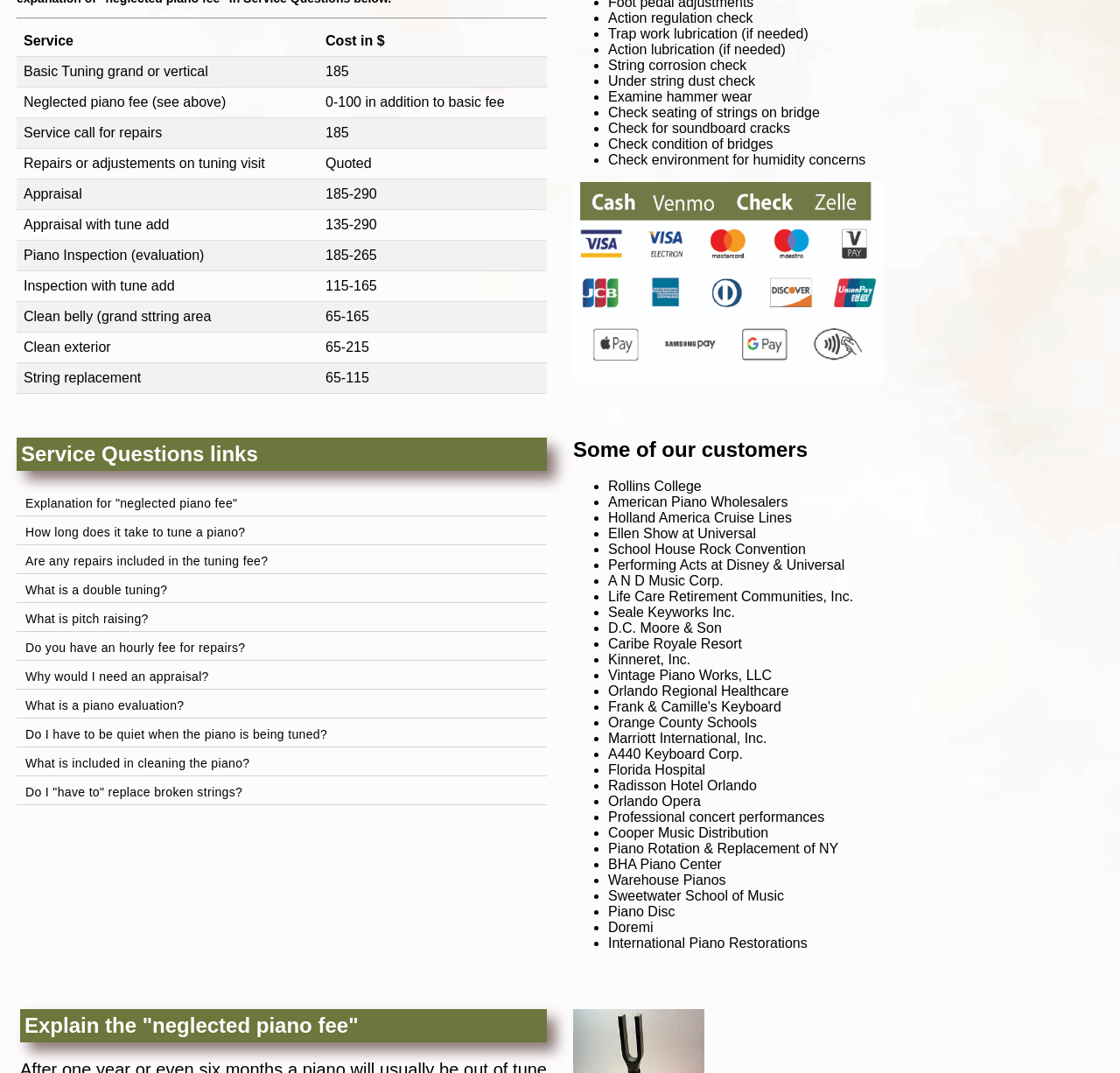Find the bounding box coordinates for the HTML element described in this sentence: "What is pitch raising?". Provide the coordinates as four float numbers between 0 and 1, in the format [left, top, right, bottom].

[0.015, 0.562, 0.488, 0.589]